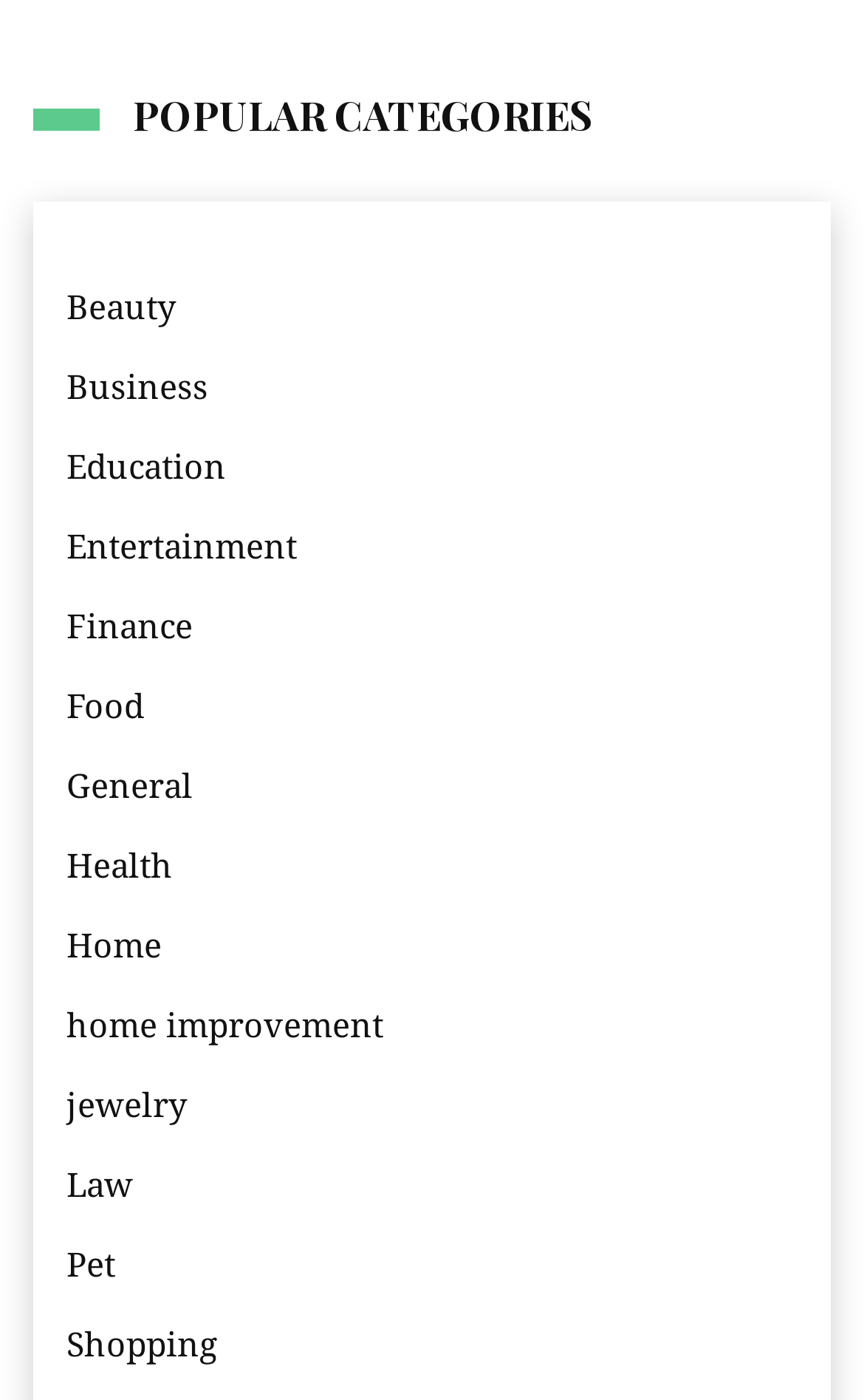Give the bounding box coordinates for the element described as: "home improvement".

[0.077, 0.712, 0.444, 0.753]